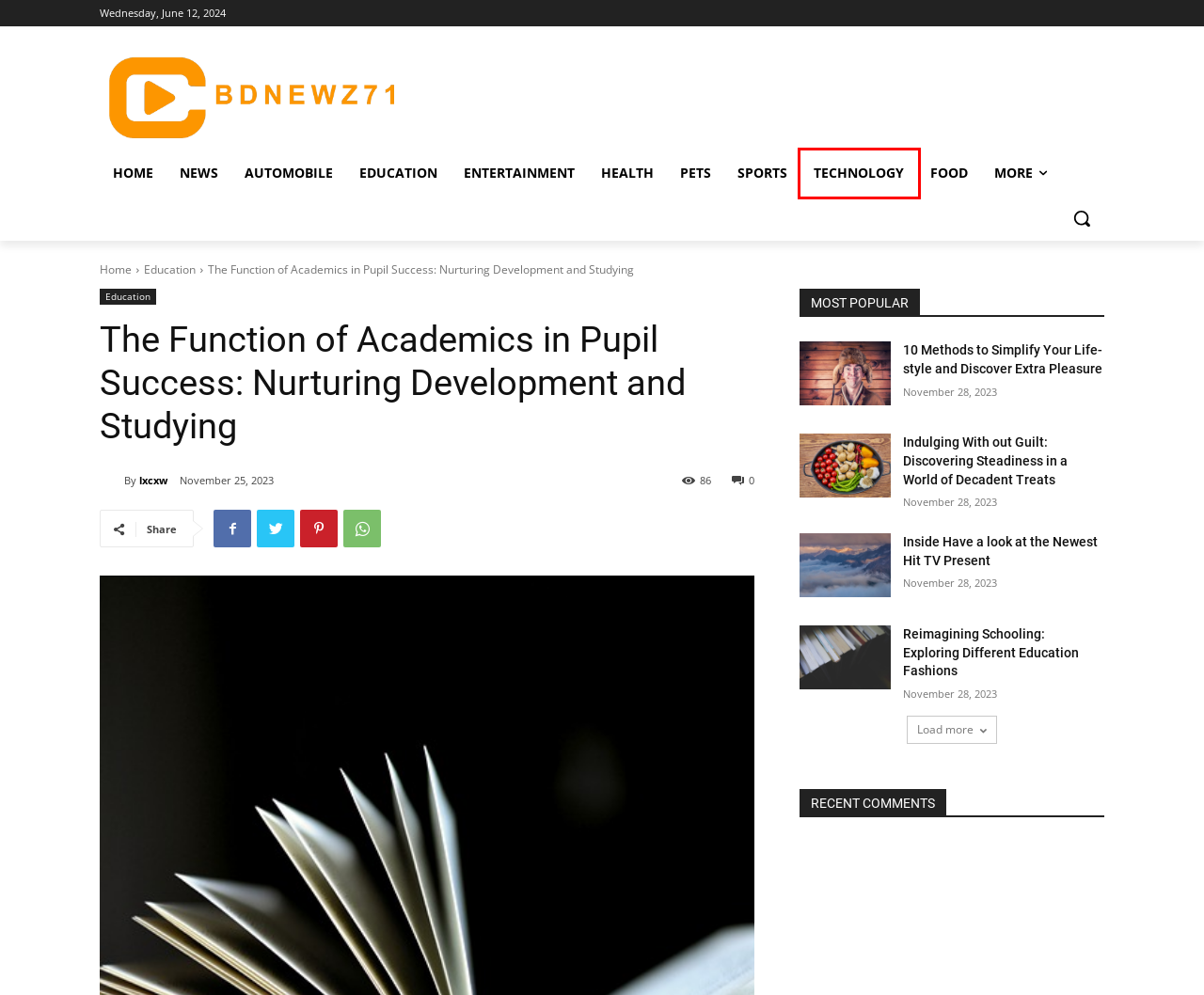You are looking at a screenshot of a webpage with a red bounding box around an element. Determine the best matching webpage description for the new webpage resulting from clicking the element in the red bounding box. Here are the descriptions:
A. Automobile Archives - My Blog
B. 10 Methods to Simplify Your Life-style and Discover Extra Pleasure - My Blog
C. Reimagining Schooling: Exploring Different Education Fashions - My Blog
D. Technology Archives - My Blog
E. Pets Archives - My Blog
F. lxcxw, Author at My Blog
G. Food Archives - My Blog
H. Indulging With out Guilt: Discovering Steadiness in a World of Decadent Treats - My Blog

D